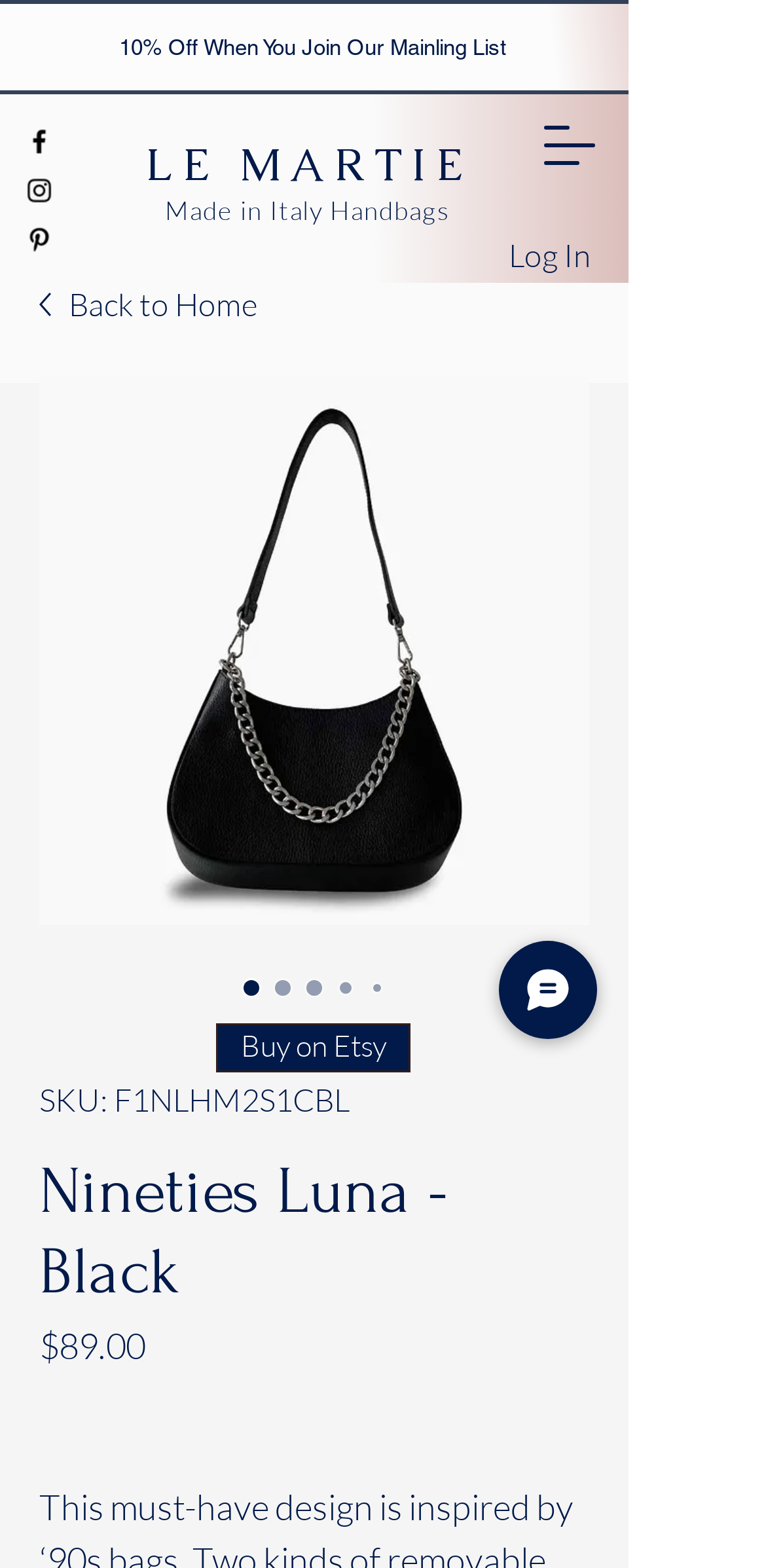Determine the bounding box coordinates of the target area to click to execute the following instruction: "Chat with customer support."

[0.651, 0.6, 0.779, 0.663]